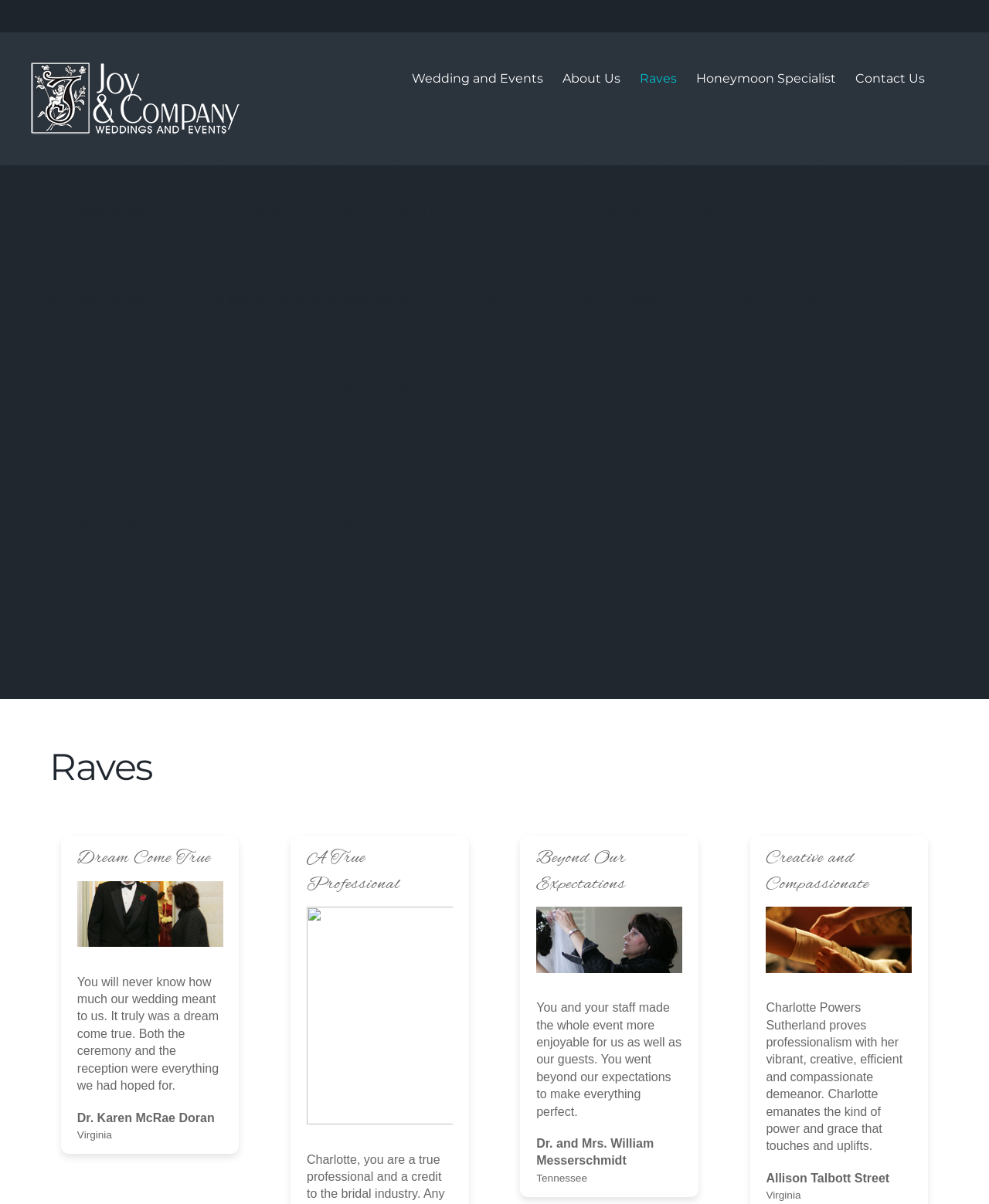Using the provided element description: "About Us", determine the bounding box coordinates of the corresponding UI element in the screenshot.

[0.561, 0.027, 0.635, 0.103]